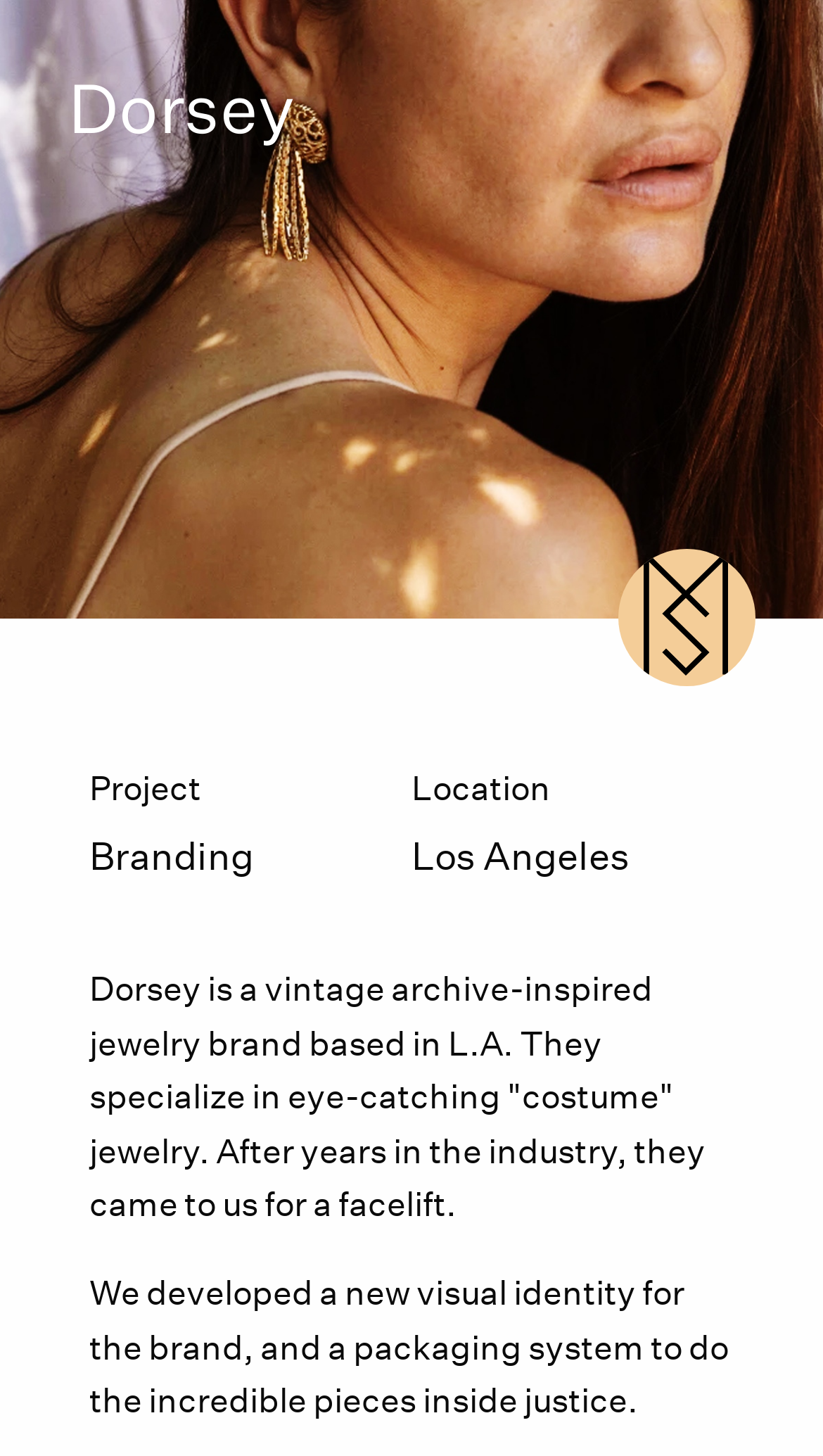Find the bounding box of the UI element described as: "alt="Made Shop Twitter"". The bounding box coordinates should be given as four float values between 0 and 1, i.e., [left, top, right, bottom].

[0.802, 0.749, 0.859, 0.794]